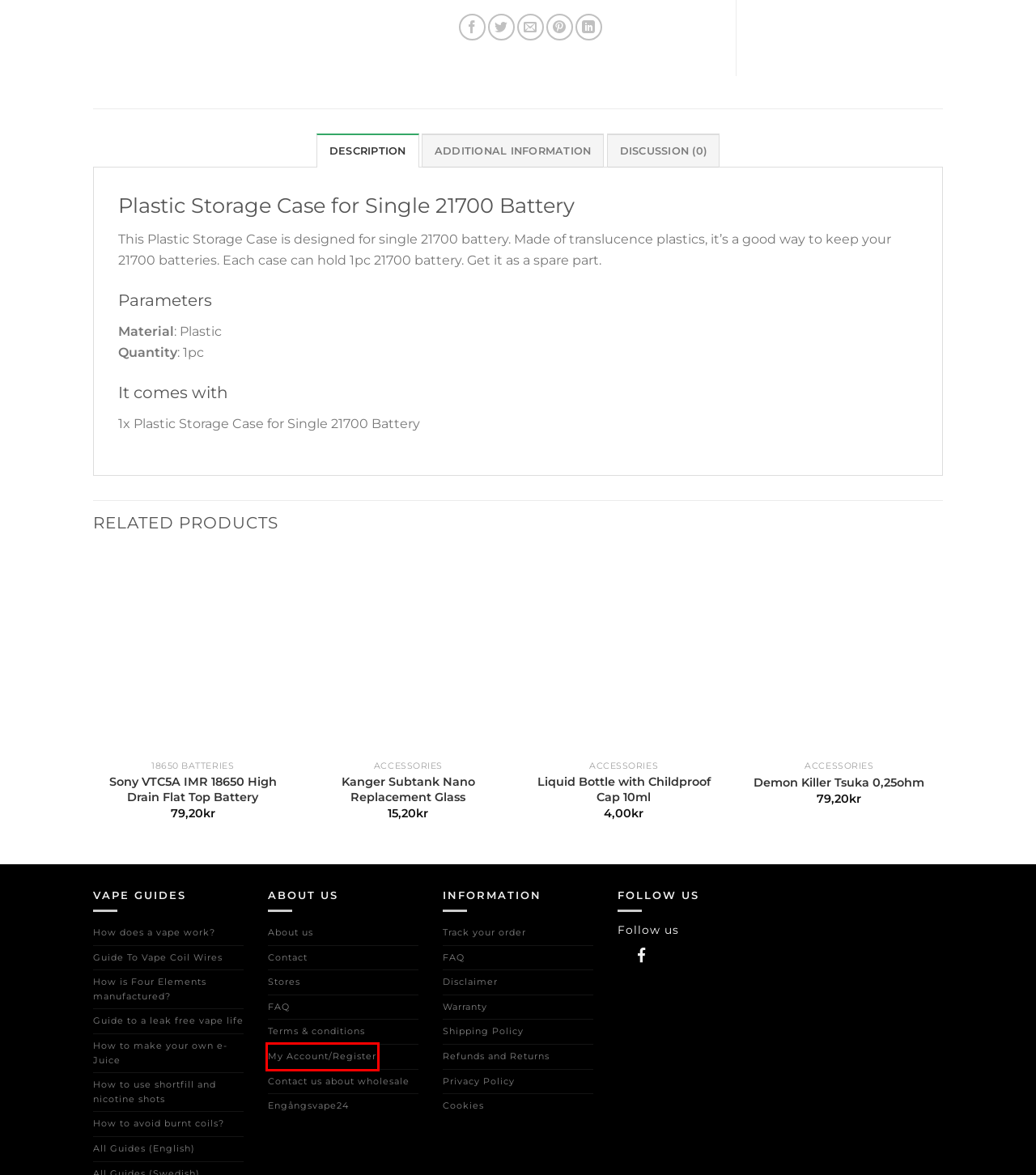You are given a screenshot of a webpage with a red bounding box around an element. Choose the most fitting webpage description for the page that appears after clicking the element within the red bounding box. Here are the candidates:
A. Stores - iSmokeKing.se
B. How to make your own e-Juice - iSmokeKing.se
C. How is Four Elements manufactured? - iSmokeKing.se
D. Sony VTC5A 18650 High Drain Flat top battery - Ecigarett Battery
E. Kanger Subtank Nano Replacement Glass - iSmokeKing.se
F. My Account - iSmokeKing.se
G. How to avoid burnt coils? - iSmokeKing.se
H. Refunds and Returns - iSmokeKing.se

F